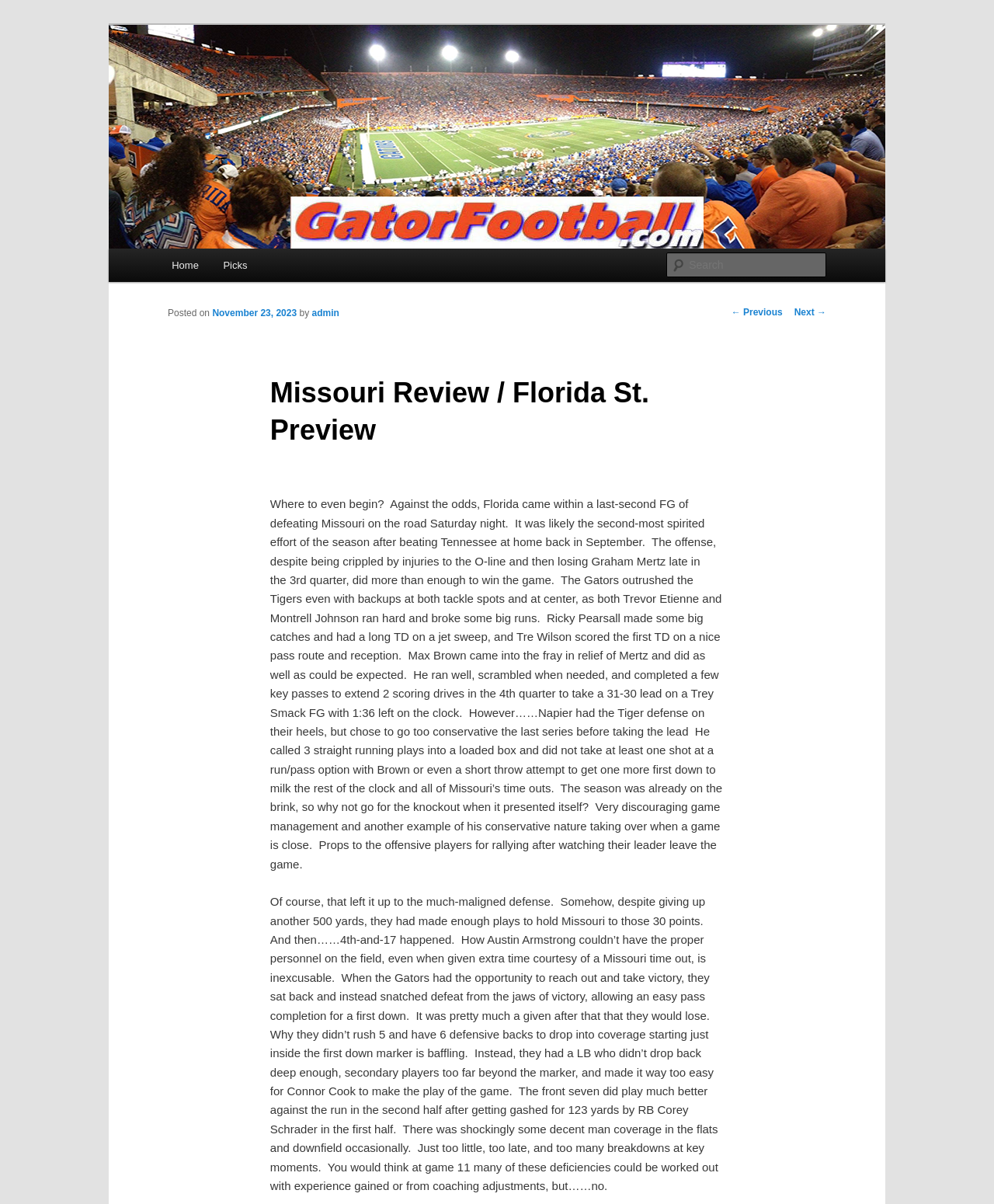Extract the bounding box coordinates for the UI element described by the text: "Gatorfootball.com". The coordinates should be in the form of [left, top, right, bottom] with values between 0 and 1.

[0.169, 0.057, 0.371, 0.078]